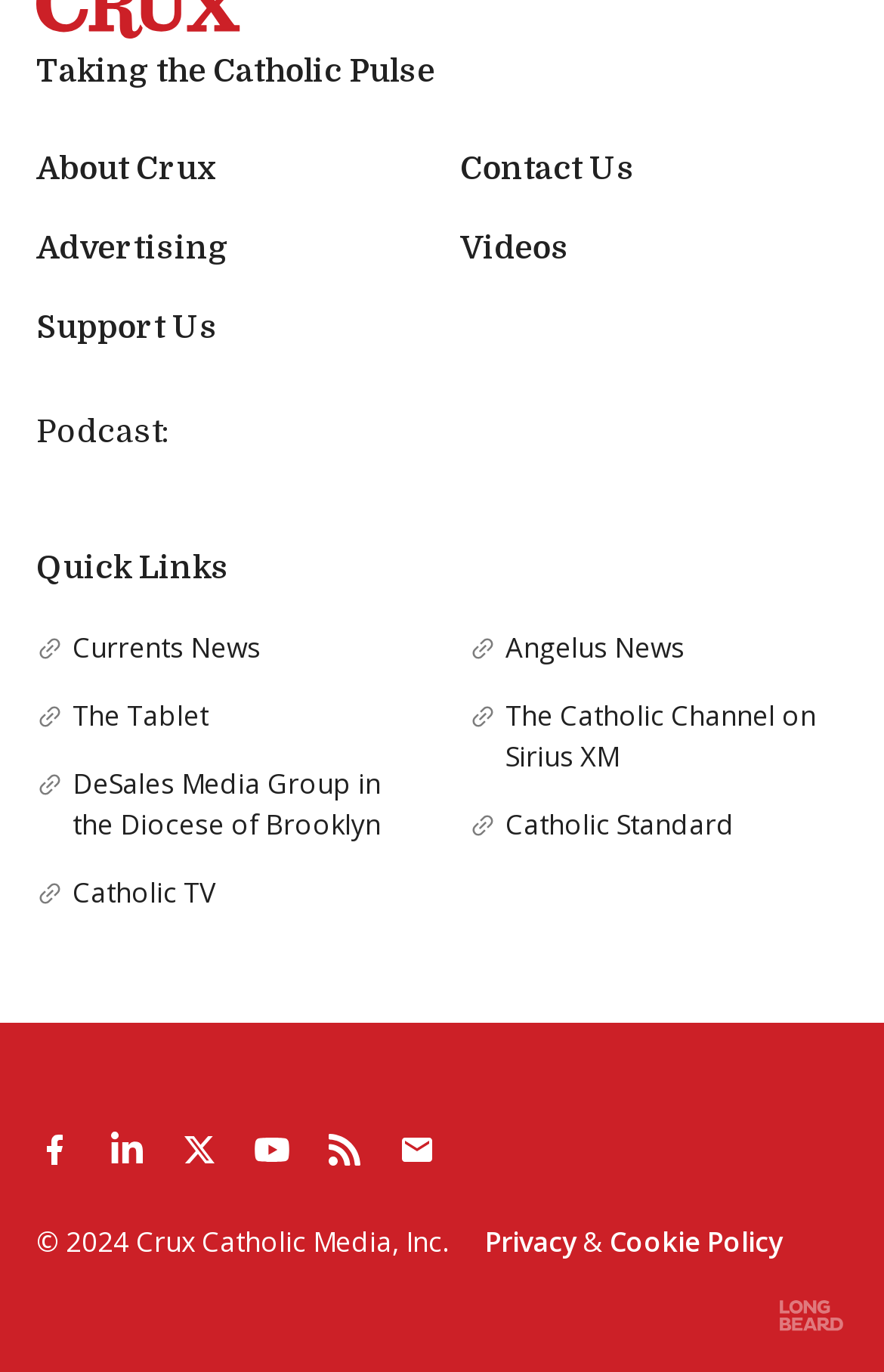How many social media links are at the top?
Using the picture, provide a one-word or short phrase answer.

4